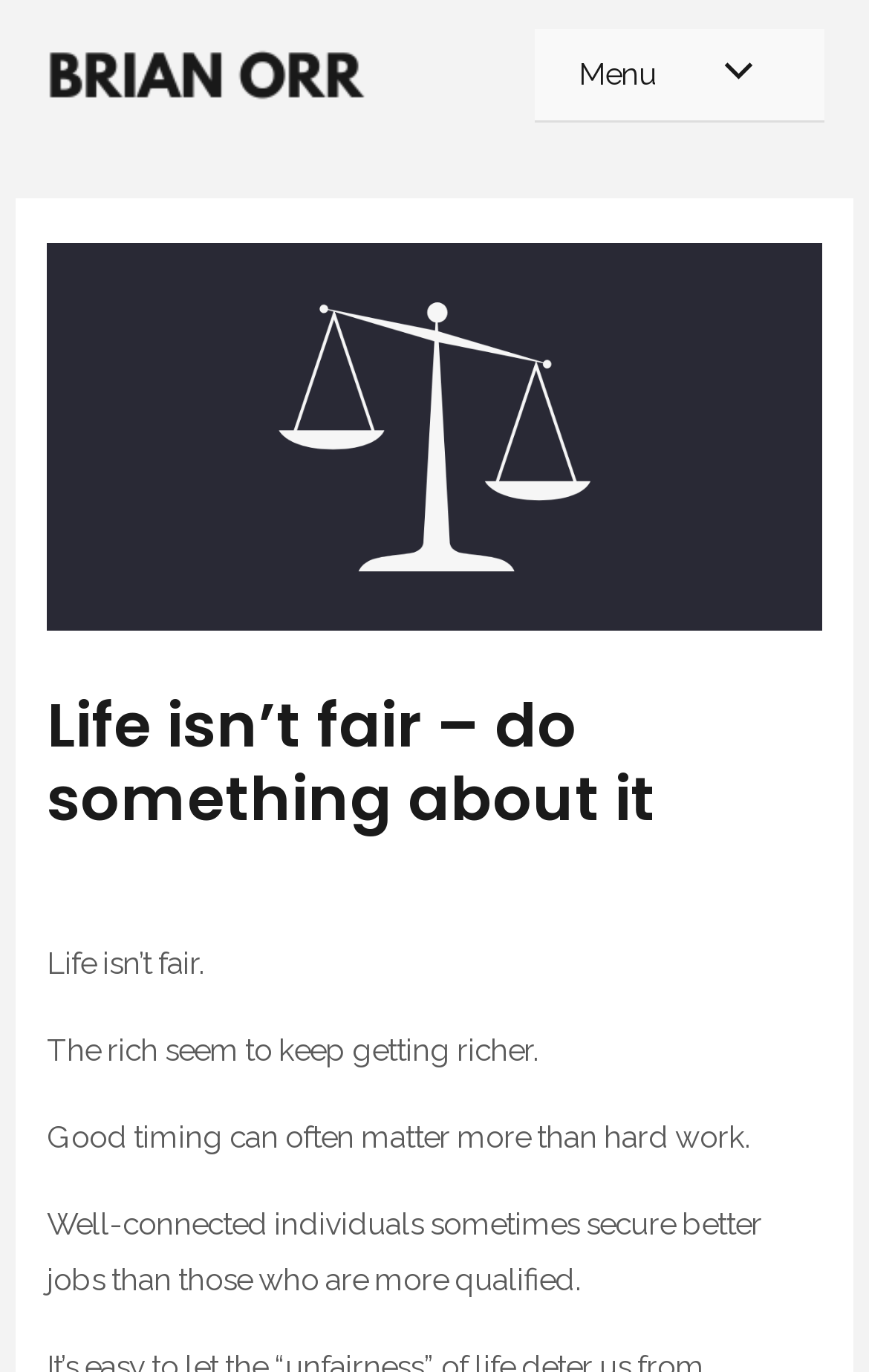Please specify the bounding box coordinates in the format (top-left x, top-left y, bottom-right x, bottom-right y), with all values as floating point numbers between 0 and 1. Identify the bounding box of the UI element described by: Menu

[0.614, 0.021, 0.949, 0.089]